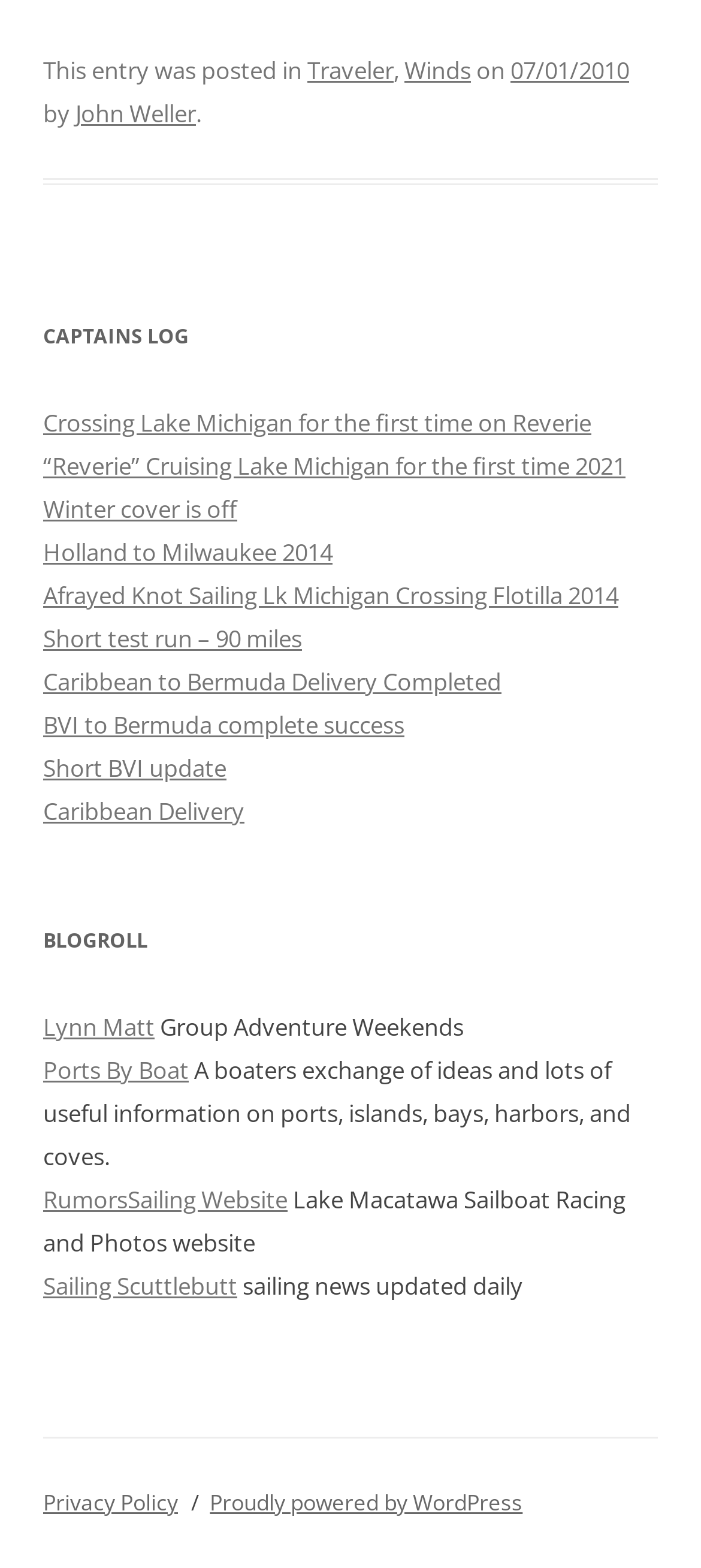Answer the following query concisely with a single word or phrase:
What is the topic of the blog post 'Crossing Lake Michigan for the first time on Reverie'?

Sailing